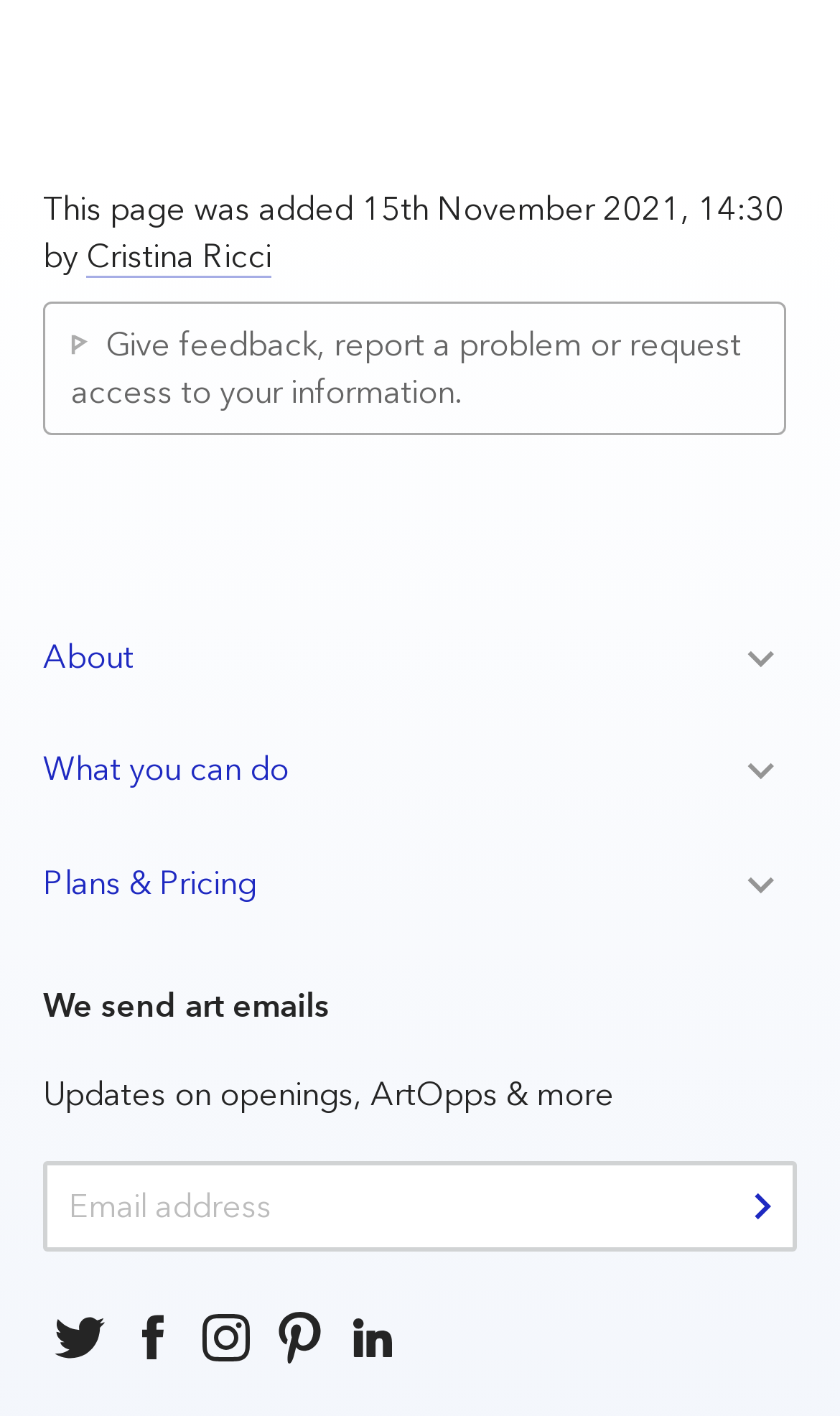Can you find the bounding box coordinates of the area I should click to execute the following instruction: "Give feedback or report a problem"?

[0.085, 0.229, 0.882, 0.292]